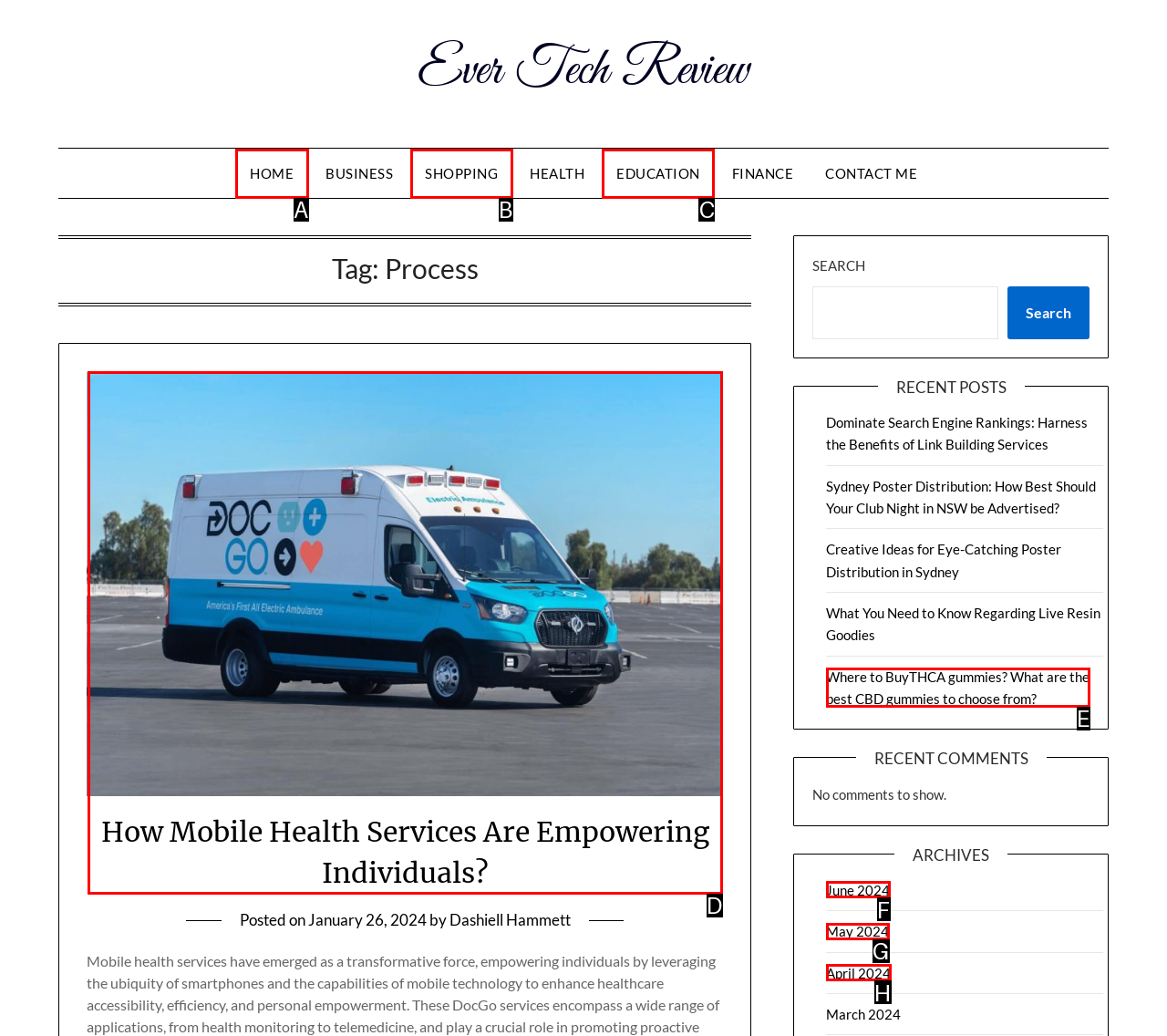Given the instruction: read recent post about mobile health services, which HTML element should you click on?
Answer with the letter that corresponds to the correct option from the choices available.

D